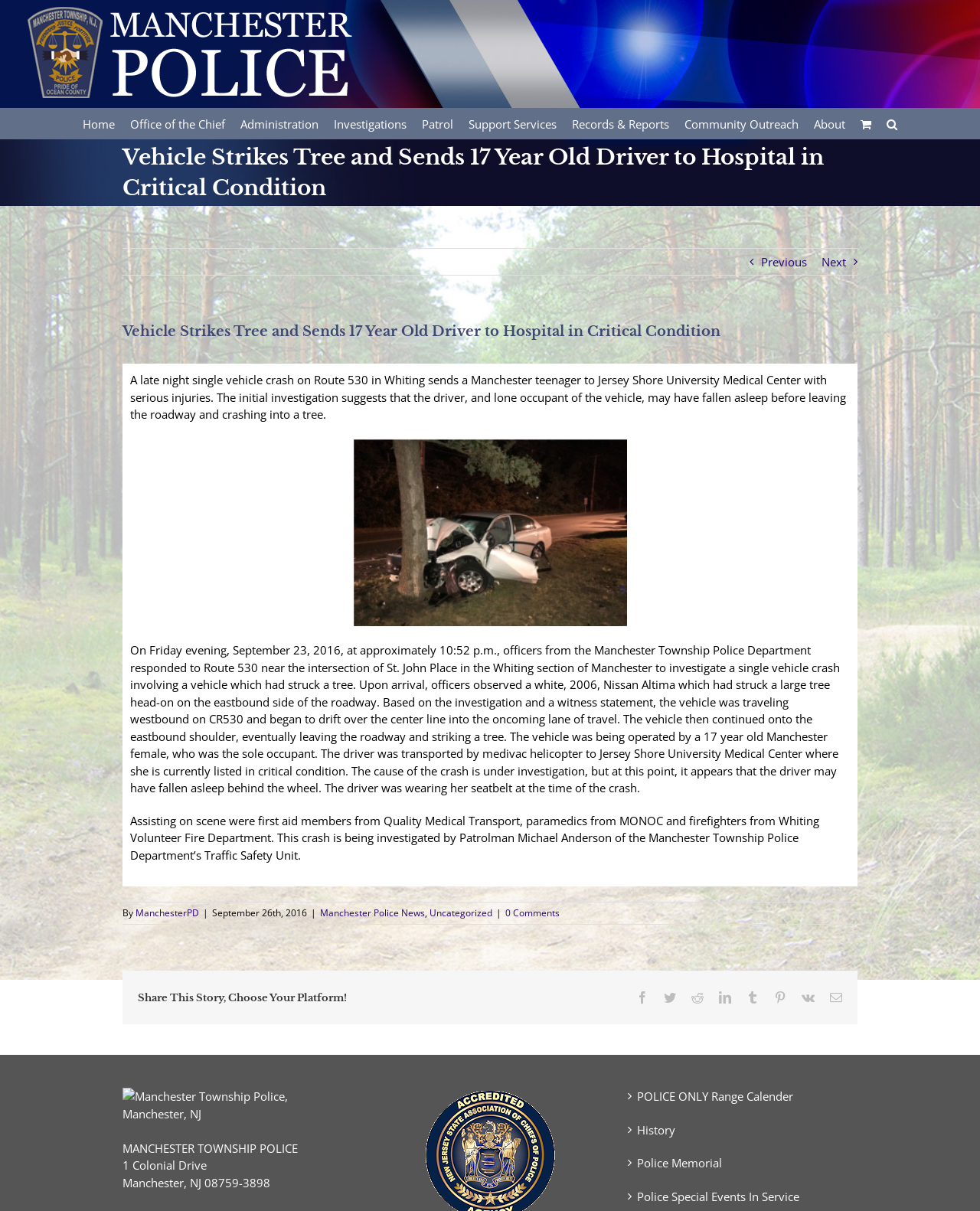What is the suspected cause of the crash?
Please give a detailed and thorough answer to the question, covering all relevant points.

The article suggests that the driver may have fallen asleep behind the wheel, which is the suspected cause of the crash.